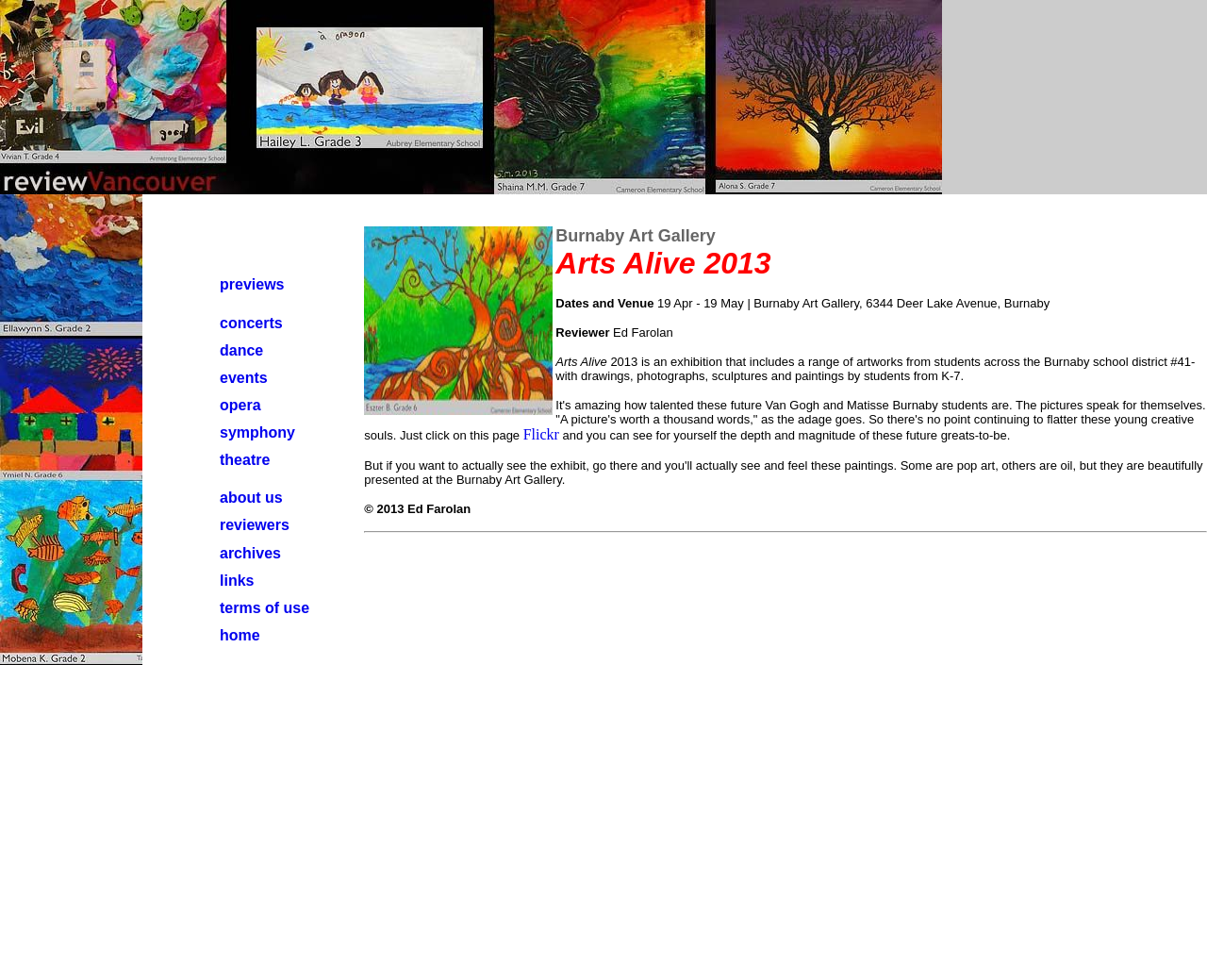Answer the question below in one word or phrase:
Who is the reviewer of the Arts Alive 2013 exhibition?

Ed Farolan